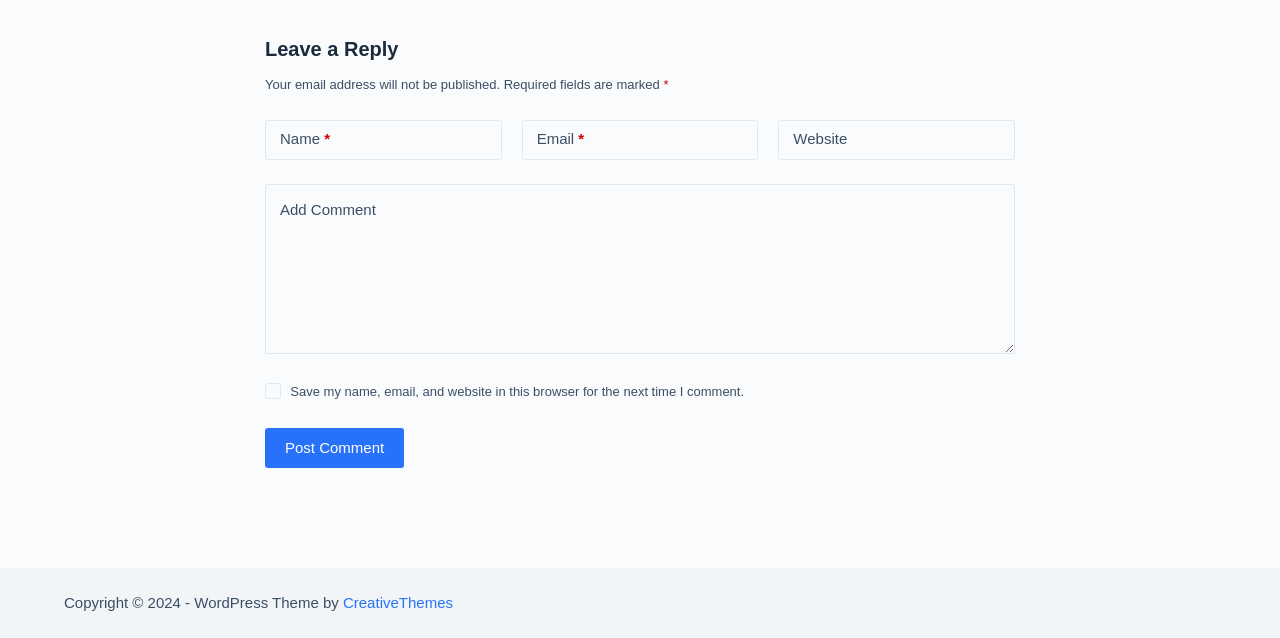Carefully examine the image and provide an in-depth answer to the question: What is the purpose of the checkbox?

The checkbox is labeled 'Save my name, email, and website in this browser for the next time I comment.' This suggests that its purpose is to save the user's data for future comments.